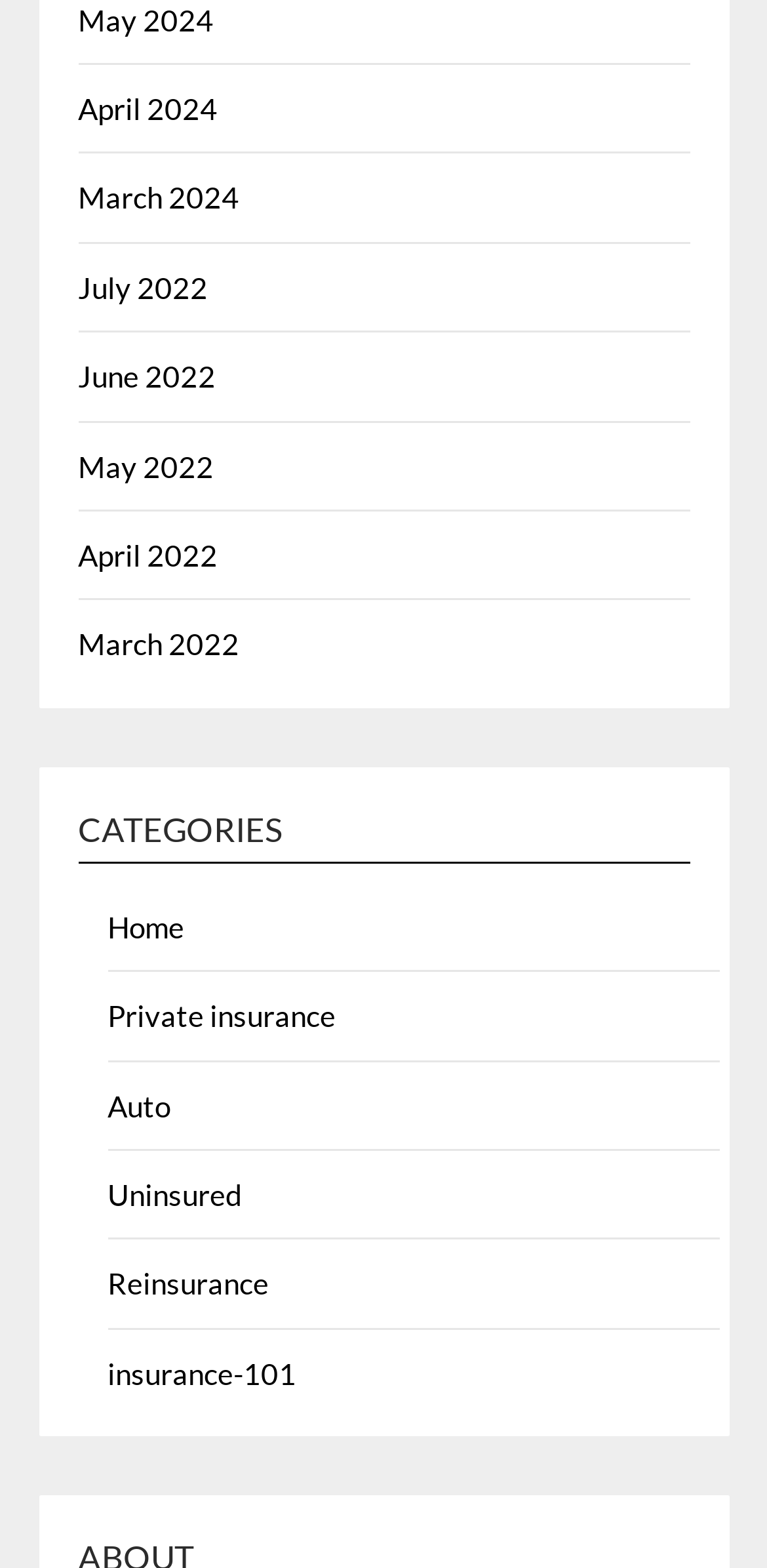Kindly determine the bounding box coordinates for the clickable area to achieve the given instruction: "Go to Home".

[0.14, 0.579, 0.24, 0.602]